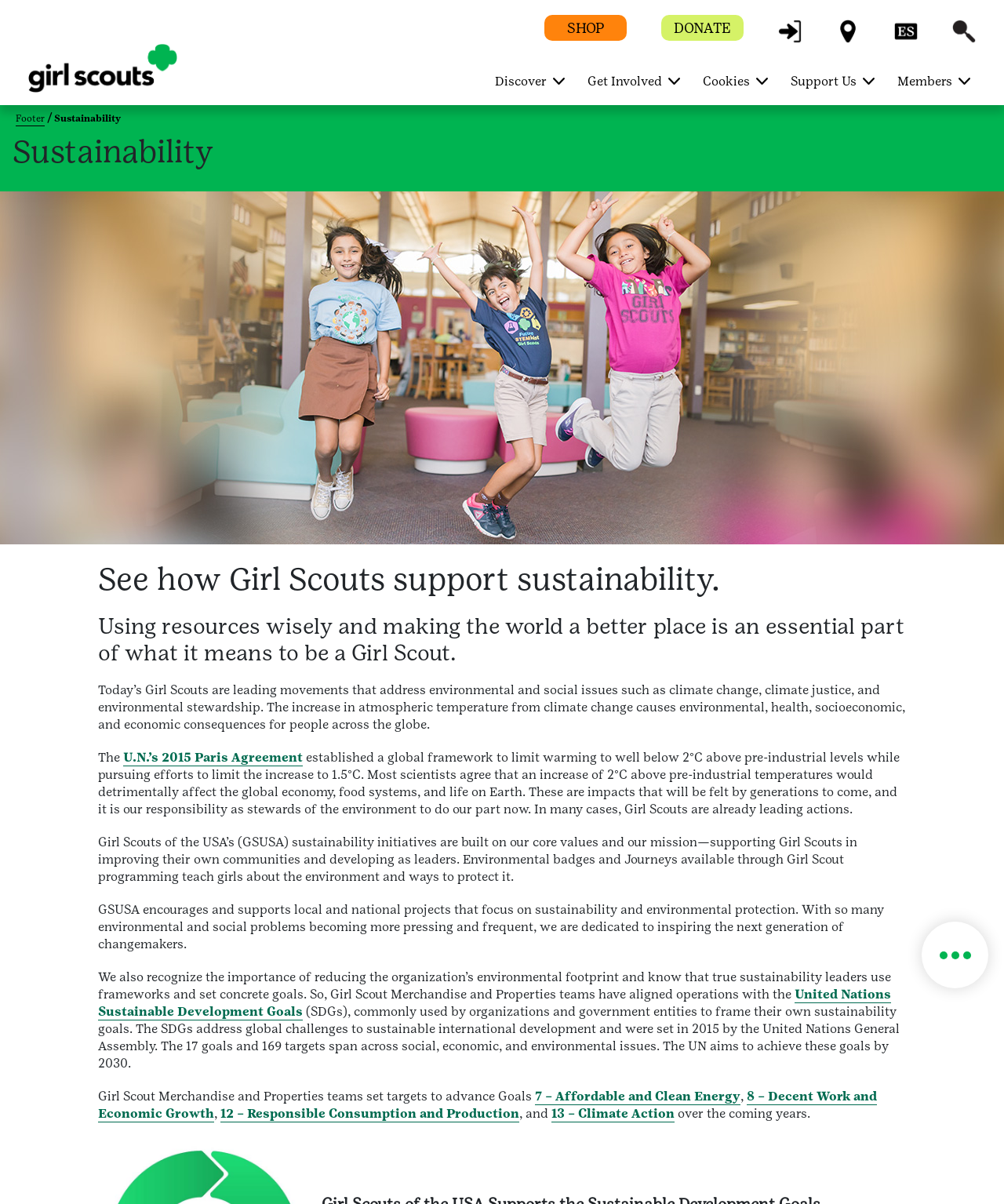Utilize the details in the image to thoroughly answer the following question: How many links are there in the navigation section?

In the navigation section, there are two links: 'Footer' and 'current page Sustainability'. These links are located in the breadcrumb section, which is a part of the navigation section.